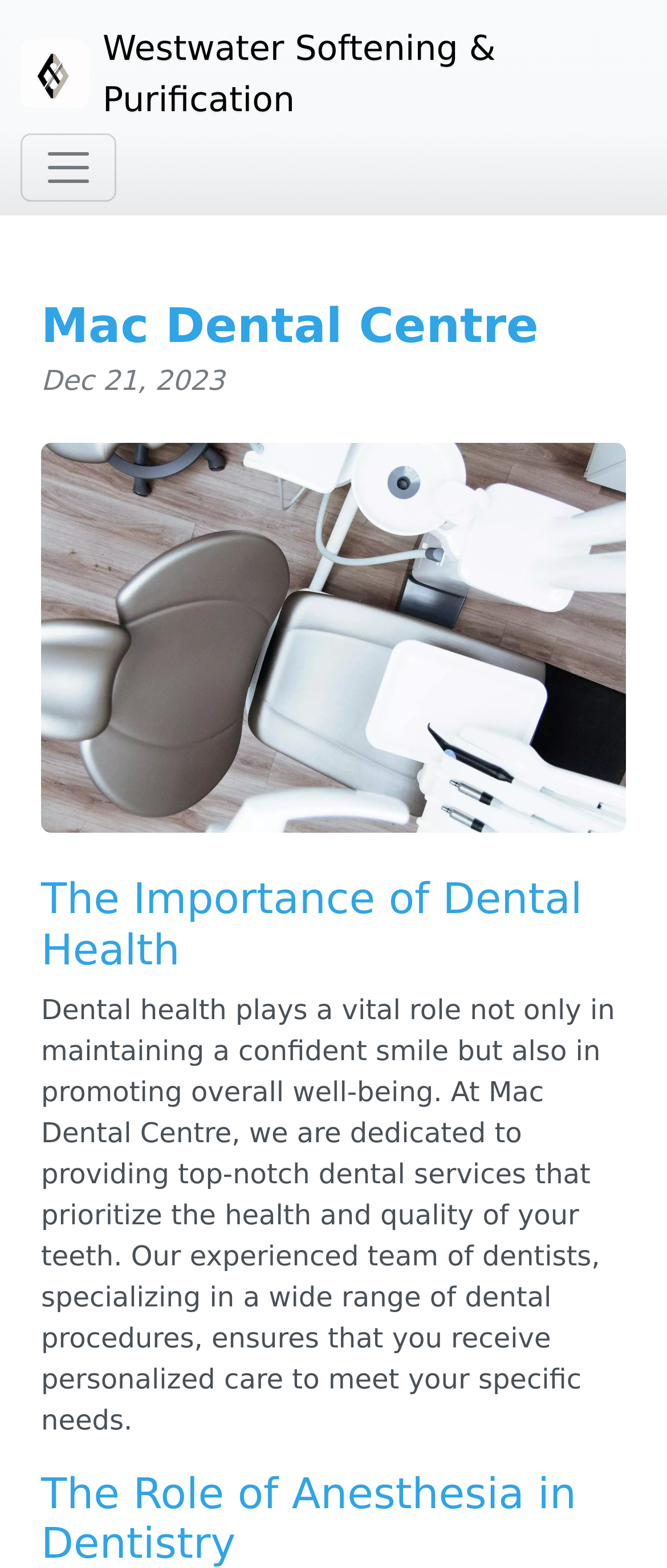Examine the image and give a thorough answer to the following question:
What is the date mentioned on the webpage?

The date mentioned on the webpage is 'Dec 21, 2023', which is located in a StaticText element. This element is placed below the heading element, suggesting that it might be a date related to the webpage's content or update.